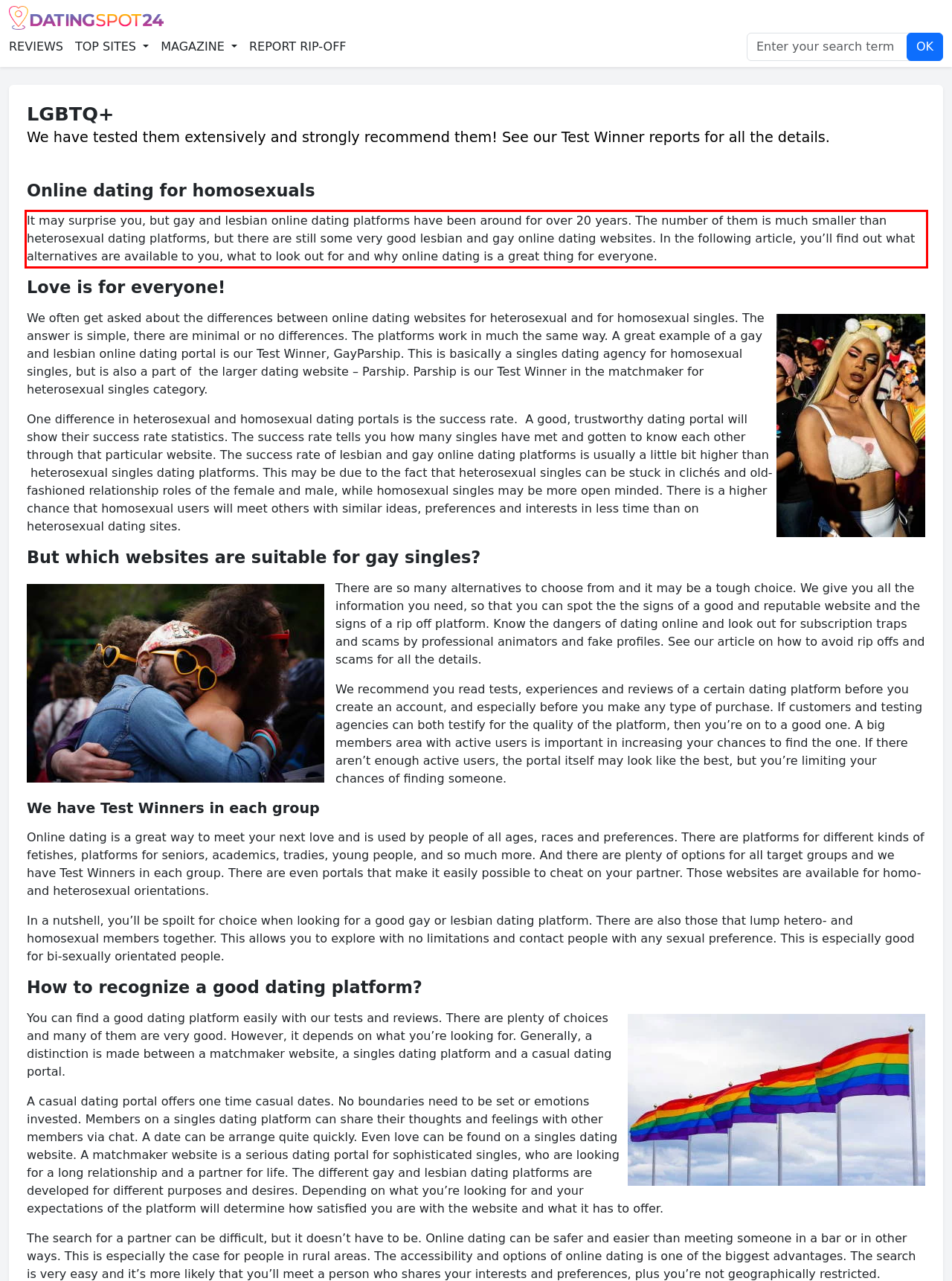Given a screenshot of a webpage, locate the red bounding box and extract the text it encloses.

It may surprise you, but gay and lesbian online dating platforms have been around for over 20 years. The number of them is much smaller than heterosexual dating platforms, but there are still some very good lesbian and gay online dating websites. In the following article, you’ll find out what alternatives are available to you, what to look out for and why online dating is a great thing for everyone.